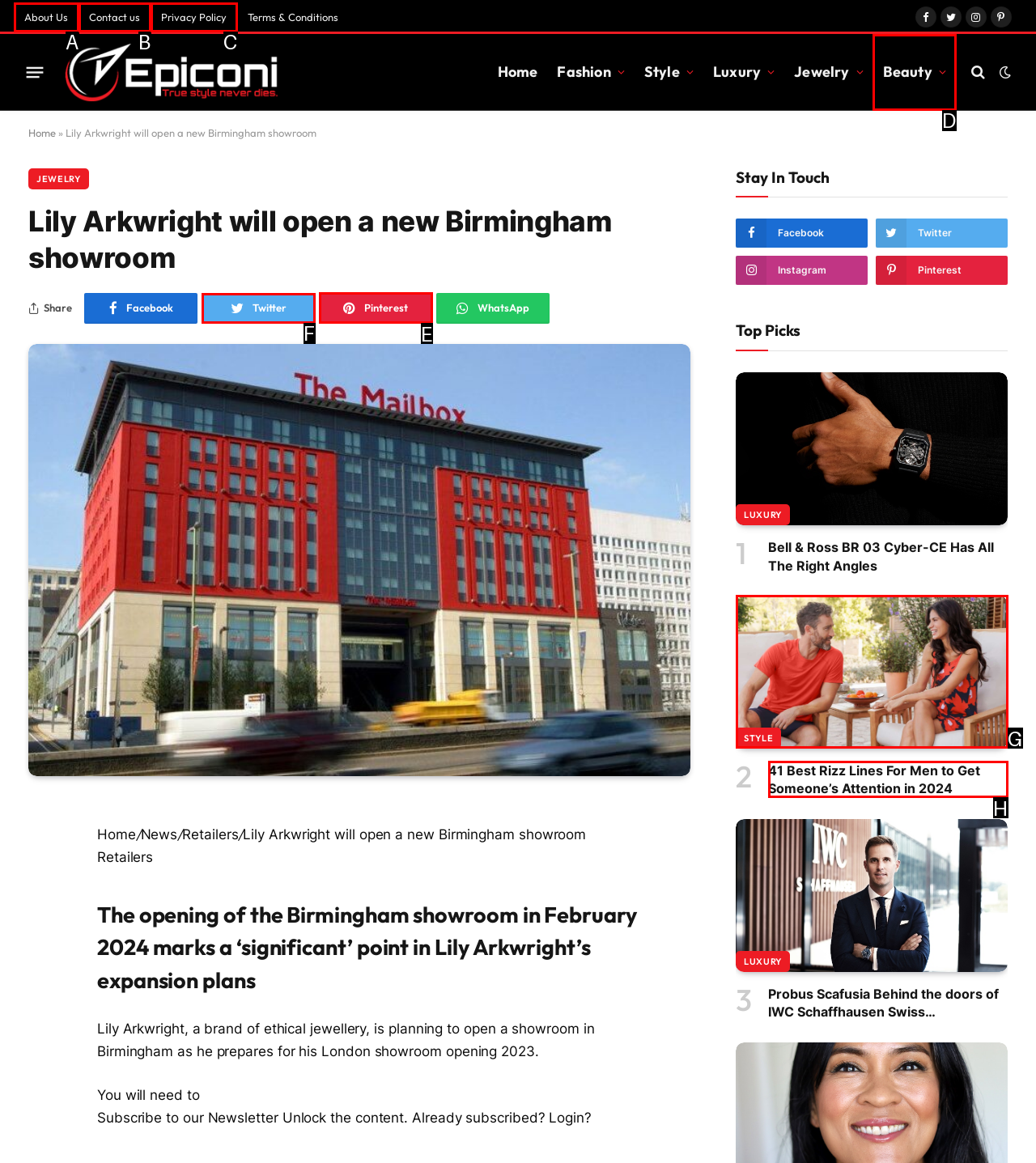Determine the letter of the element to click to accomplish this task: Share on Twitter. Respond with the letter.

F